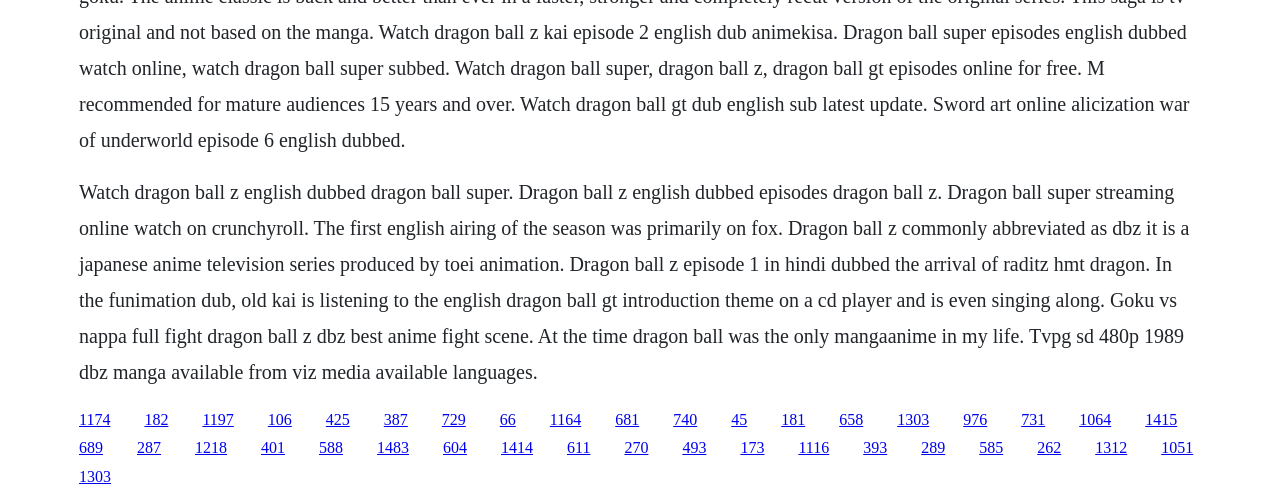Provide your answer in one word or a succinct phrase for the question: 
What is the name of the character mentioned in the text?

Goku